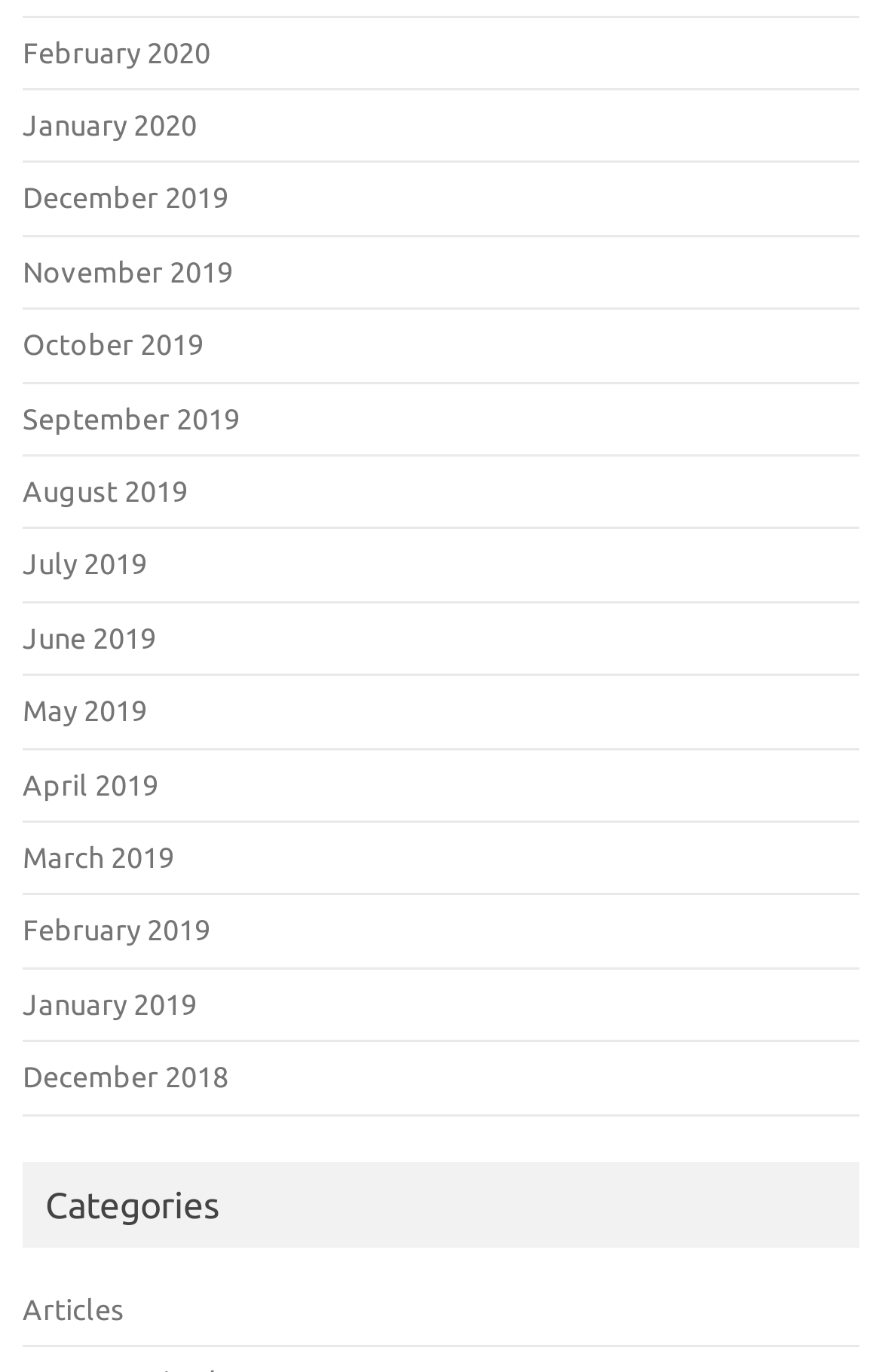Locate the bounding box coordinates of the clickable region to complete the following instruction: "view February 2020."

[0.026, 0.026, 0.238, 0.049]